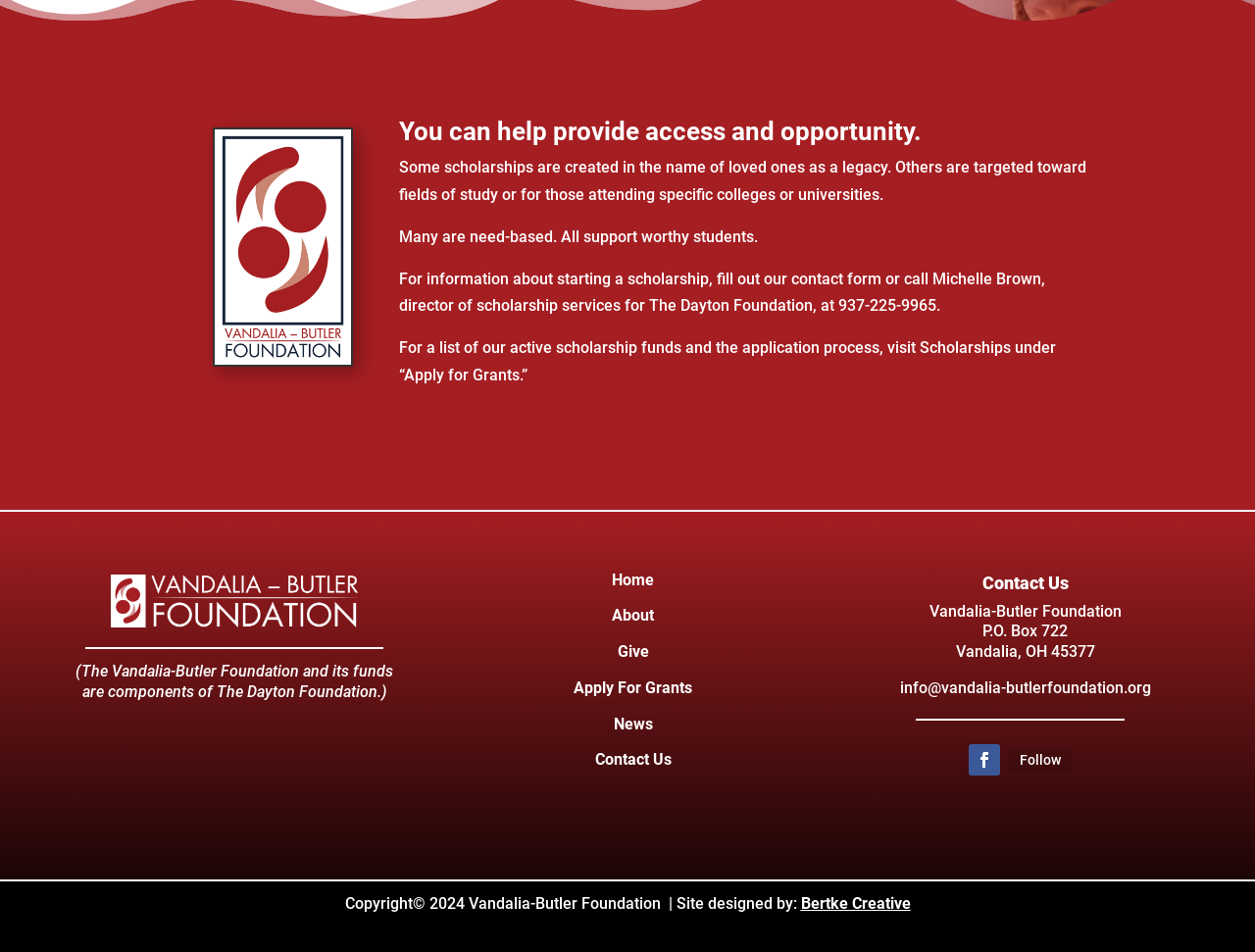Locate the bounding box of the UI element based on this description: "Apply For Grants". Provide four float numbers between 0 and 1 as [left, top, right, bottom].

[0.457, 0.713, 0.552, 0.732]